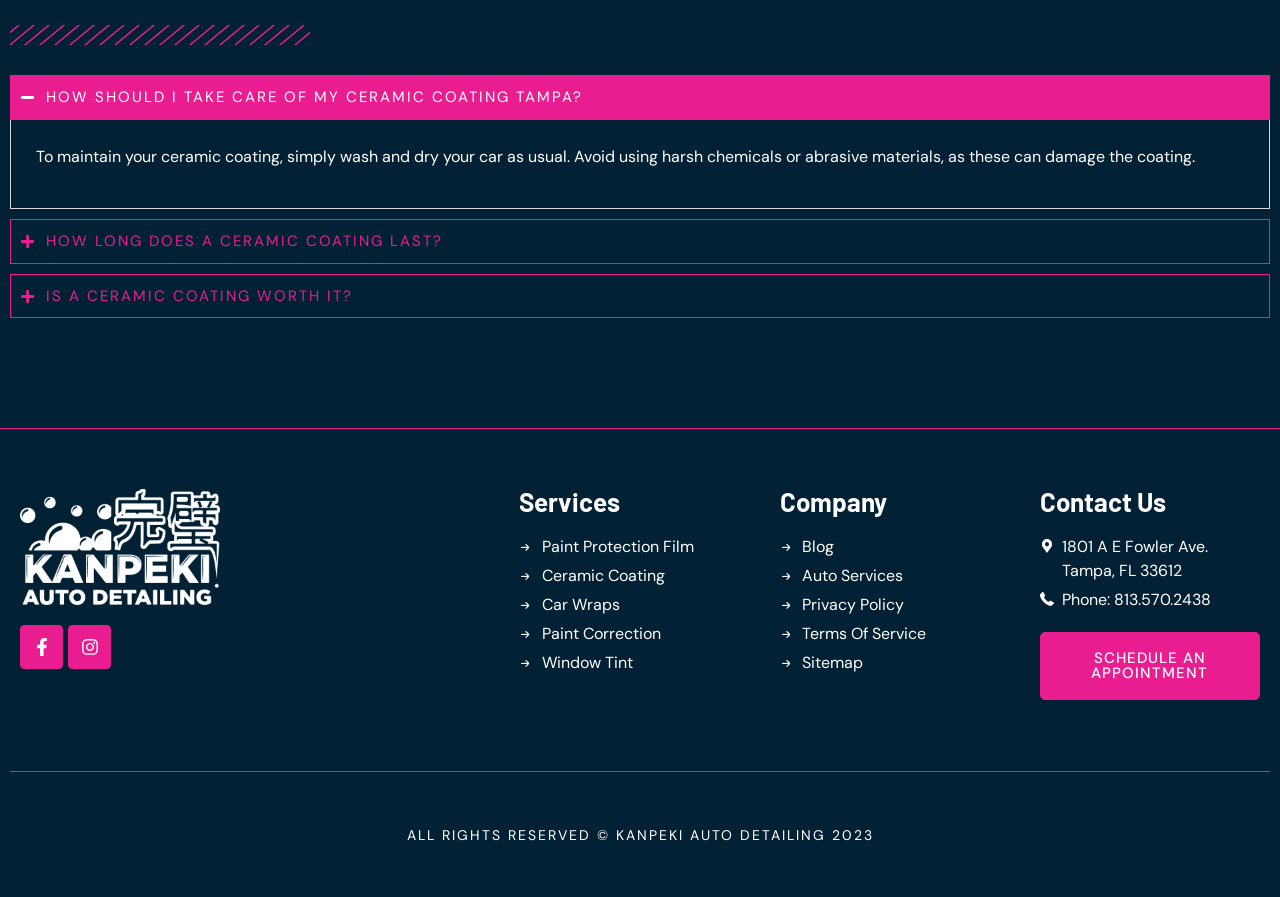Please provide a comprehensive response to the question based on the details in the image: What is the address of the company?

I found the address of the company in the 'Contact Us' section, which is '1801 A E Fowler Ave. Tampa, FL 33612'. This is a link that provides the location of the company.